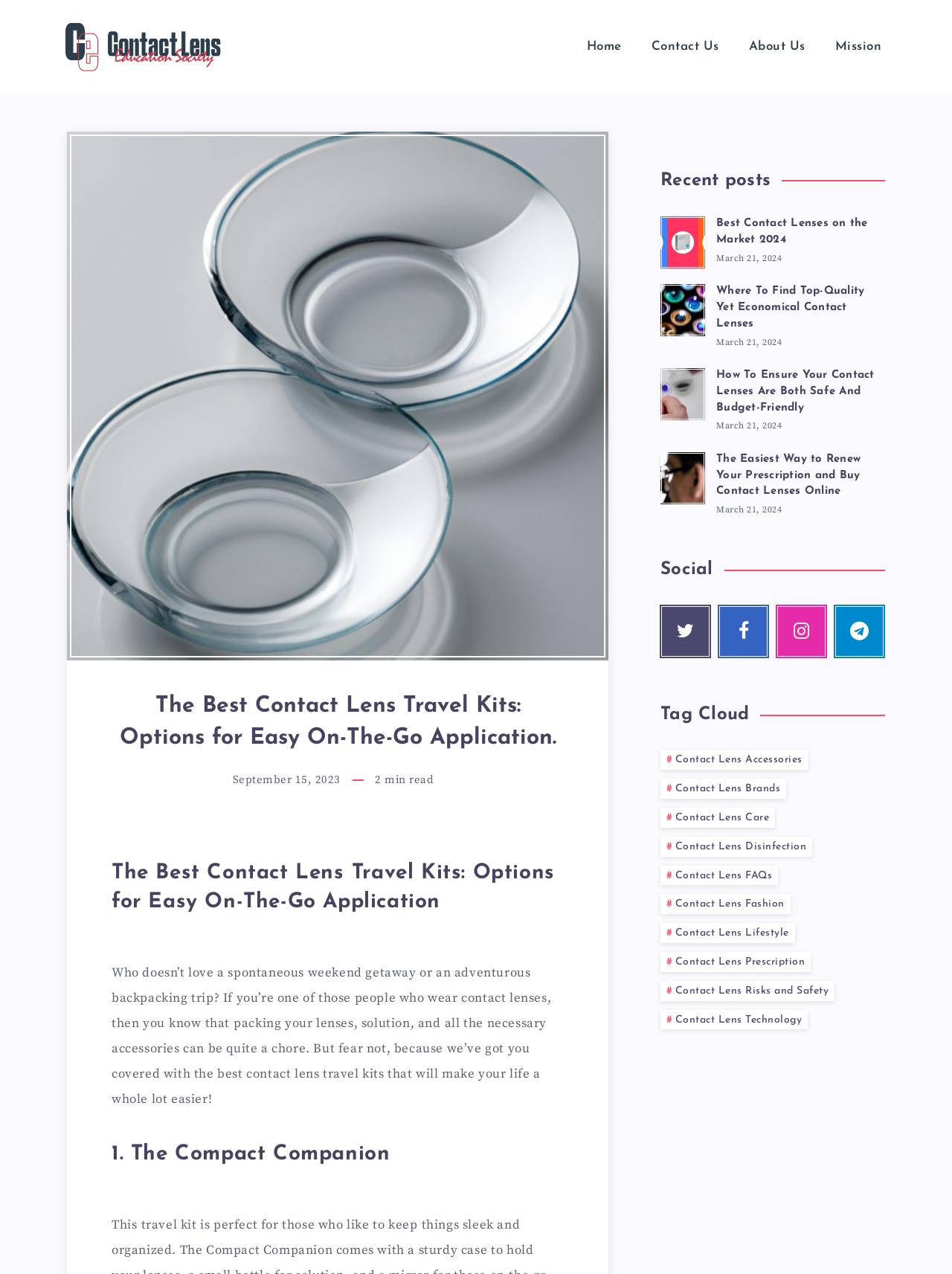Describe all the visual and textual components of the webpage comprehensively.

This webpage is about contact lenses, specifically focusing on travel kits for easy on-the-go application. At the top, there are four links: "Home", "Contact Us", "About Us", and "Mission". Below these links, there is a header section with an image and a heading that reads "The Best Contact Lens Travel Kits: Options for Easy On-The-Go Application." 

To the right of the header section, there is a time stamp indicating the publication date, "September 15, 2023", and a text "min read". 

Below the header section, there is a paragraph of text that discusses the importance of packing contact lenses and accessories when traveling. 

Following this paragraph, there is a heading "1. The Compact Companion", which appears to be the start of a list or article about contact lens travel kits.

On the right side of the page, there is a complementary section with a heading "Recent posts". This section contains four articles with links, headings, and time stamps. The articles are titled "Best Contact Lenses on the Market 2024", "Where To Find Top-Quality Yet Economical Contact Lenses", "How To Ensure Your Contact Lenses Are Both Safe And Budget-Friendly", and "The Easiest Way to Renew Your Prescription and Buy Contact Lenses Online". 

Below the recent posts section, there are social media links to Twitter, Facebook, Instagram, and Telegram, as well as a tag cloud with various contact lens-related topics.